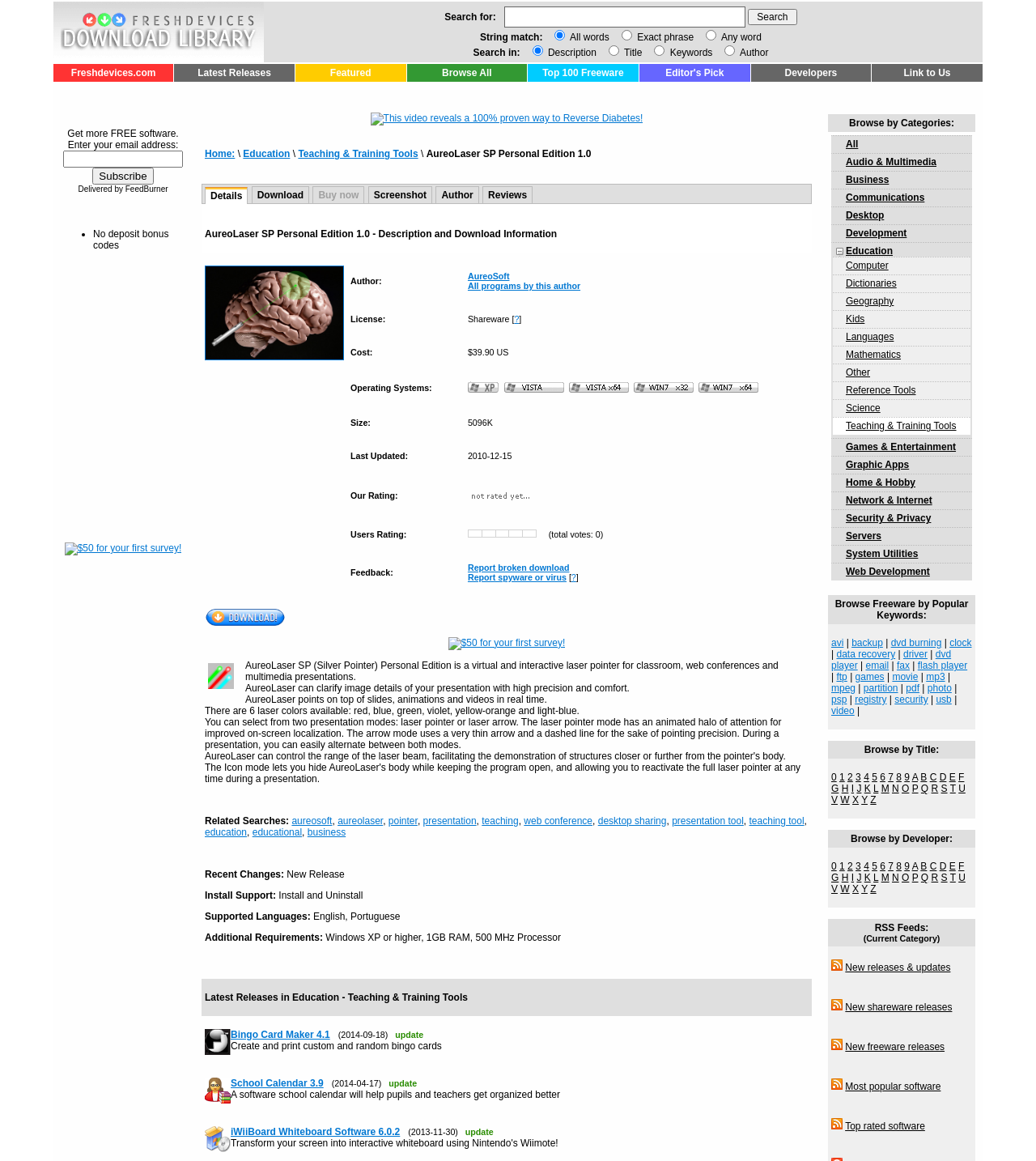Refer to the image and provide an in-depth answer to the question: 
What is the name of the software?

The name of the software can be found in the title of the webpage, which is 'AureoLaser SP Personal Edition 1.0 - AureoLaser Silver Pointer (SP) is a virtual laser pointer for presentations..'. It is also mentioned in the layout table cell with the text 'Home: \ Education \ Teaching & Training Tools \ AureoLaser SP Personal Edition 1.0'.